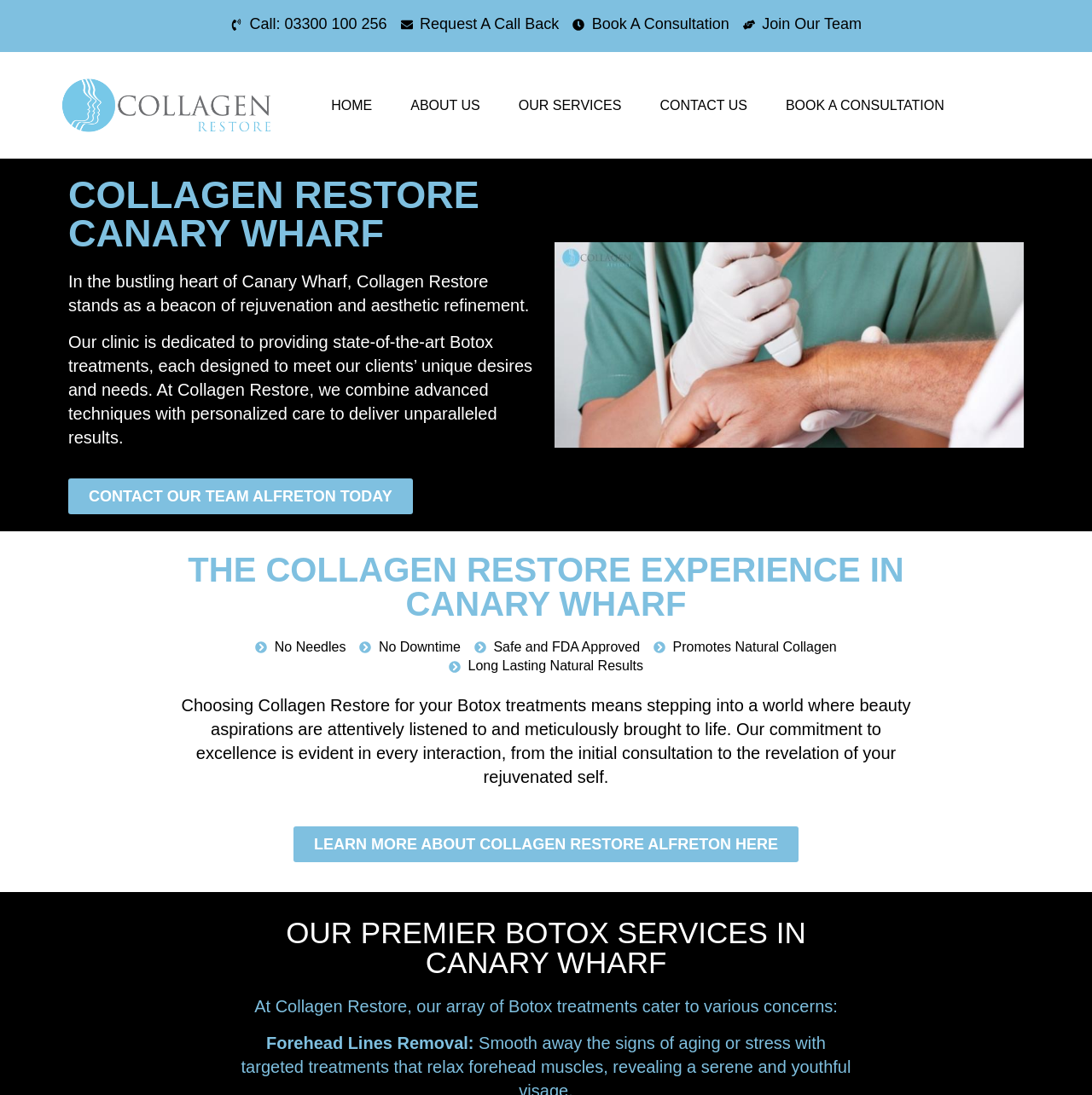Give a detailed overview of the webpage's appearance and contents.

The webpage is about Collagen Restore, a beauty clinic in Canary Wharf that offers expert Botox treatments. At the top, there are four links to call, request a call back, book a consultation, and join their team. Below these links, there is a logo of Collagen Restore, which is an image with a link to the homepage. 

To the right of the logo, there is a navigation menu with links to the homepage, about us, our services, contact us, and book a consultation. 

Below the navigation menu, there is a heading that reads "COLLAGEN RESTORE CANARY WHARF". Under this heading, there are two paragraphs of text that describe the clinic's mission and services. The first paragraph explains that the clinic provides state-of-the-art Botox treatments tailored to each client's unique needs. The second paragraph elaborates on the clinic's commitment to excellence and personalized care.

To the right of these paragraphs, there is an image of Canary Wharf. Below the image, there is a heading that reads "THE COLLAGEN RESTORE EXPERIENCE IN CANARY WHARF". Under this heading, there are four short phrases that highlight the benefits of the clinic's Botox treatments, including "No Needles", "No Downtime", "Safe and FDA Approved", and "Promotes Natural Collagen". 

Below these phrases, there is a paragraph of text that describes the clinic's approach to beauty and its commitment to excellence. Under this paragraph, there is a link to learn more about Collagen Restore. 

Further down, there is a heading that reads "OUR PREMIER BOTOX SERVICES IN CANARY WHARF". Under this heading, there is a paragraph of text that introduces the clinic's array of Botox treatments, followed by a subheading that reads "Forehead Lines Removal:".